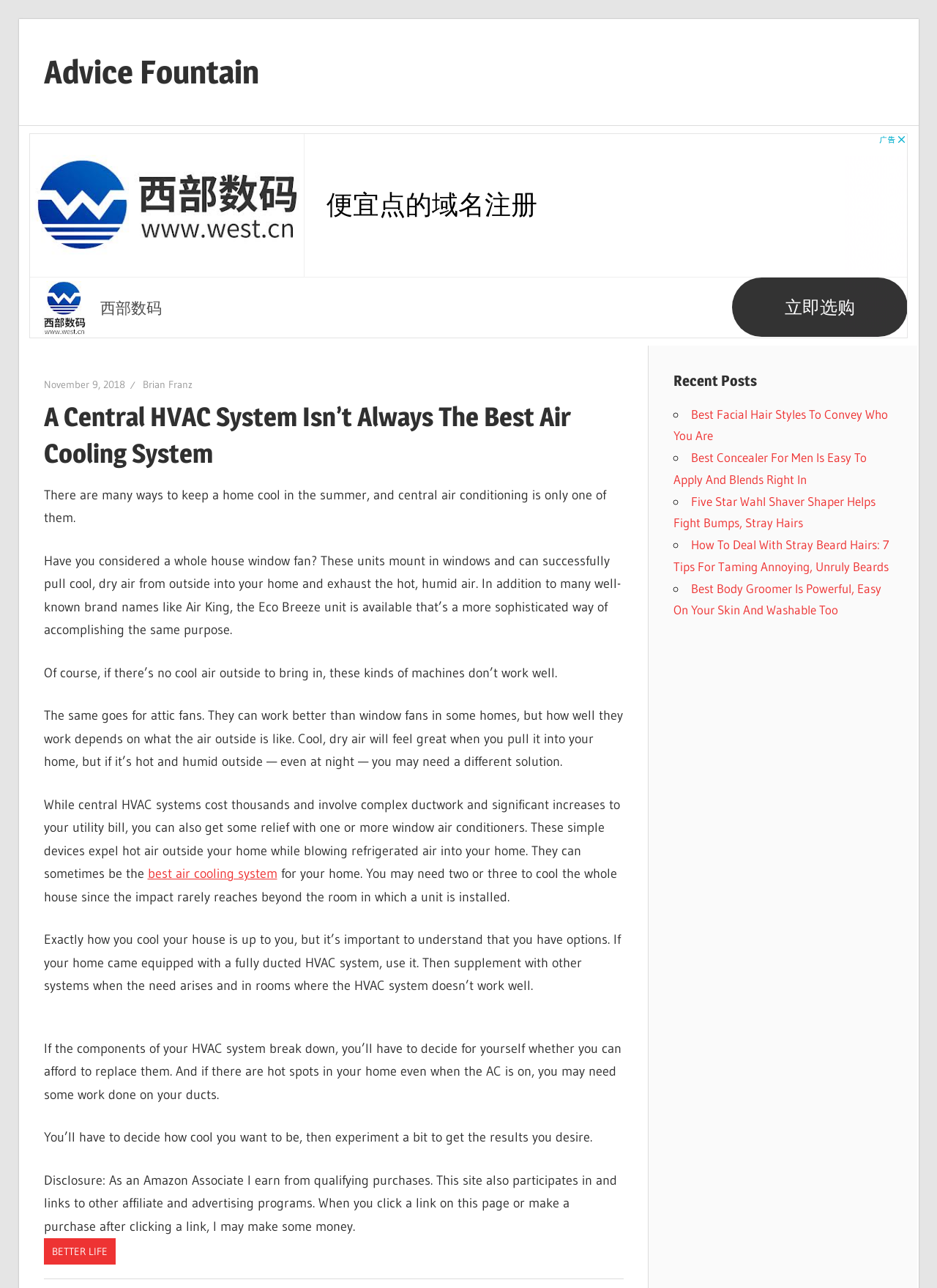What is the author's advice on cooling a home?
Based on the image, give a one-word or short phrase answer.

Experiment to find the best solution